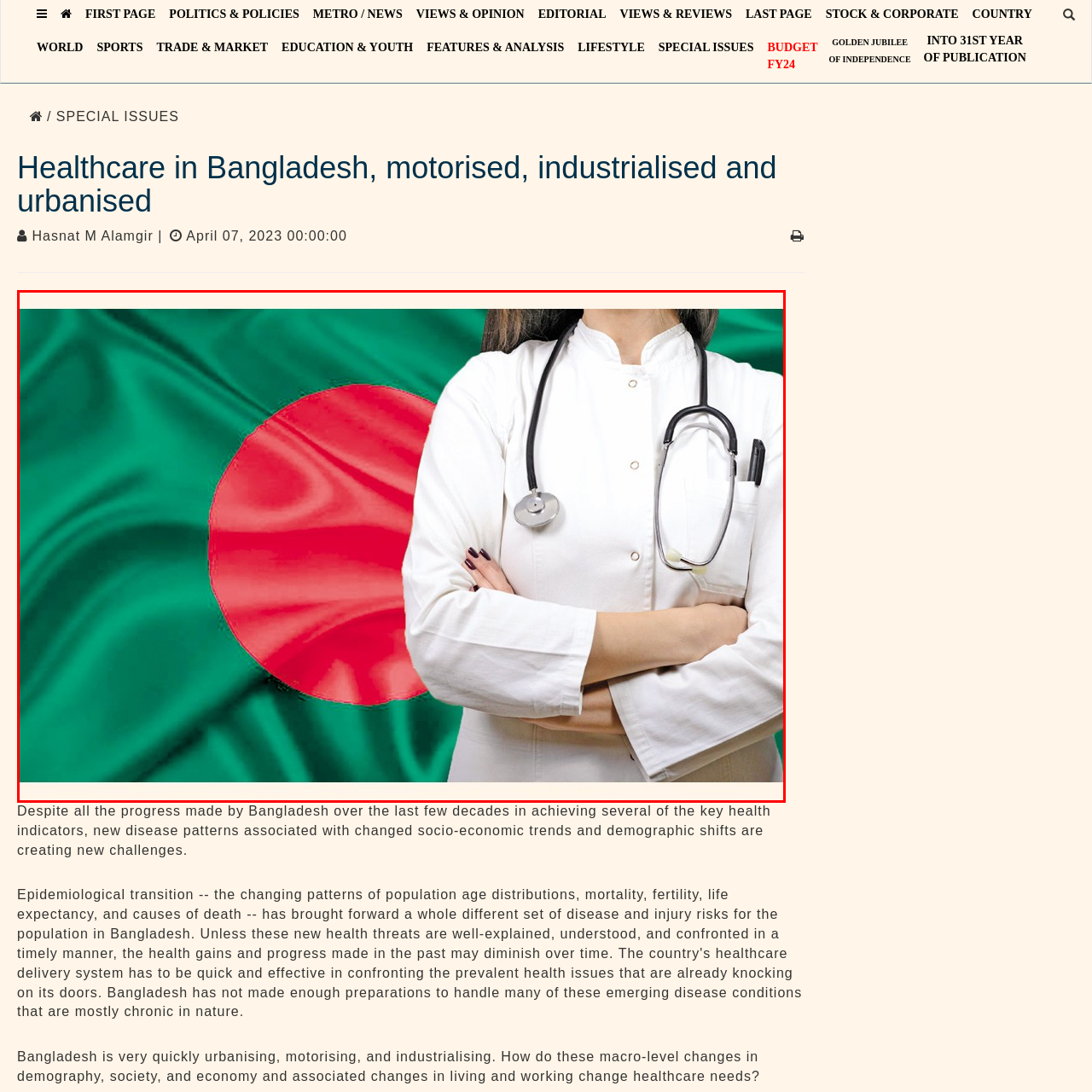What is the theme of the visual representation?
Observe the section of the image outlined in red and answer concisely with a single word or phrase.

Healthcare in Bangladesh